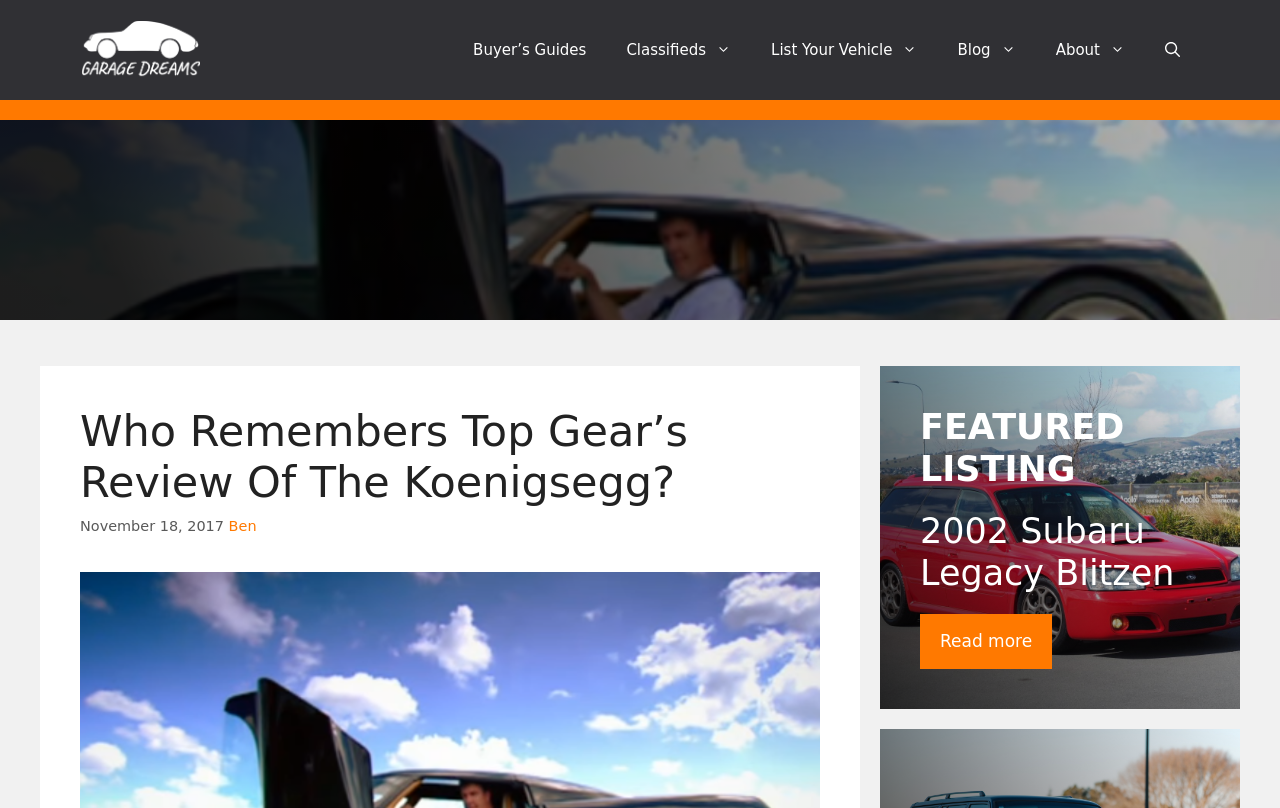Determine the bounding box coordinates of the target area to click to execute the following instruction: "read the blog."

[0.732, 0.025, 0.809, 0.099]